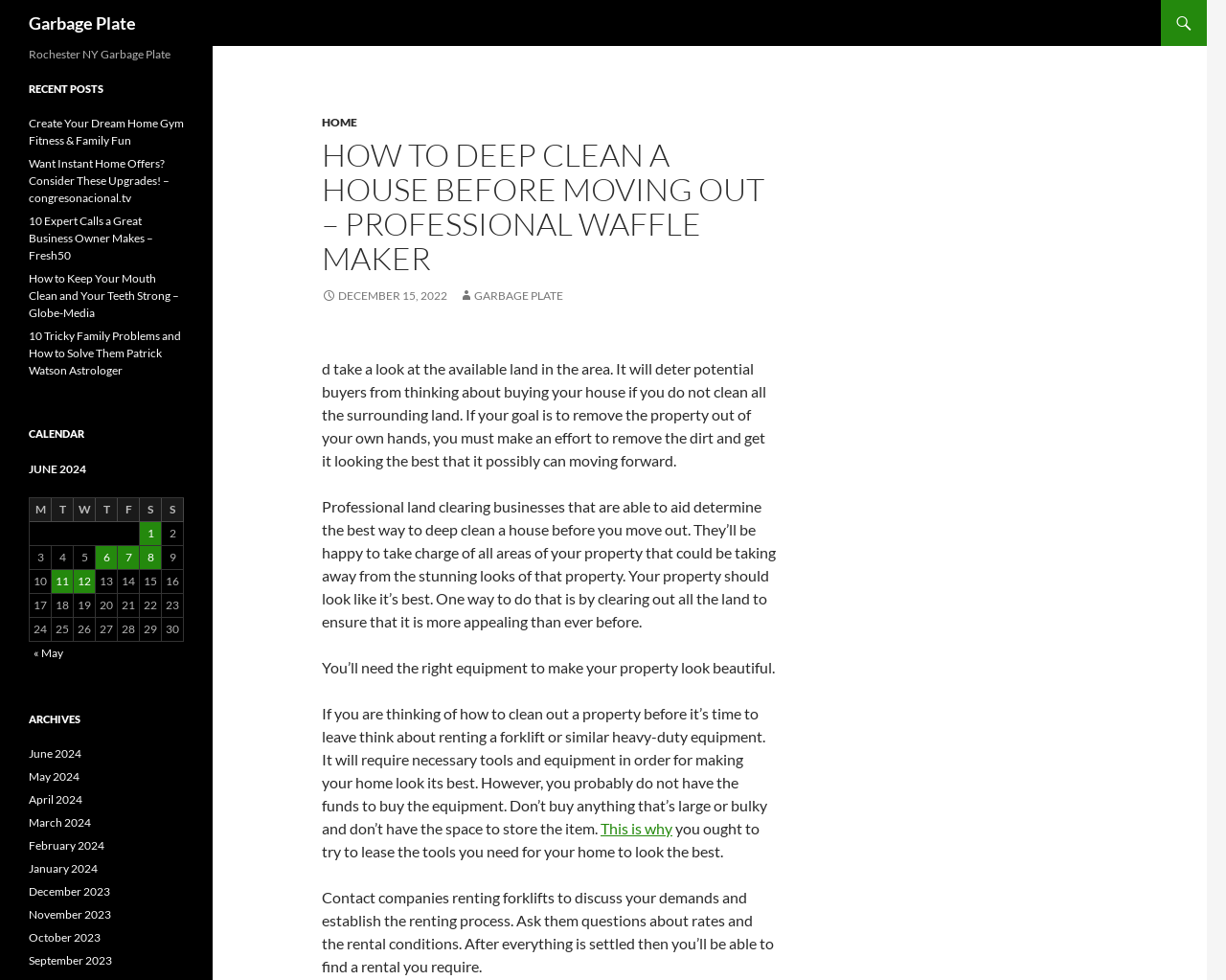Please locate the bounding box coordinates for the element that should be clicked to achieve the following instruction: "Go to the previous month". Ensure the coordinates are given as four float numbers between 0 and 1, i.e., [left, top, right, bottom].

[0.027, 0.658, 0.052, 0.673]